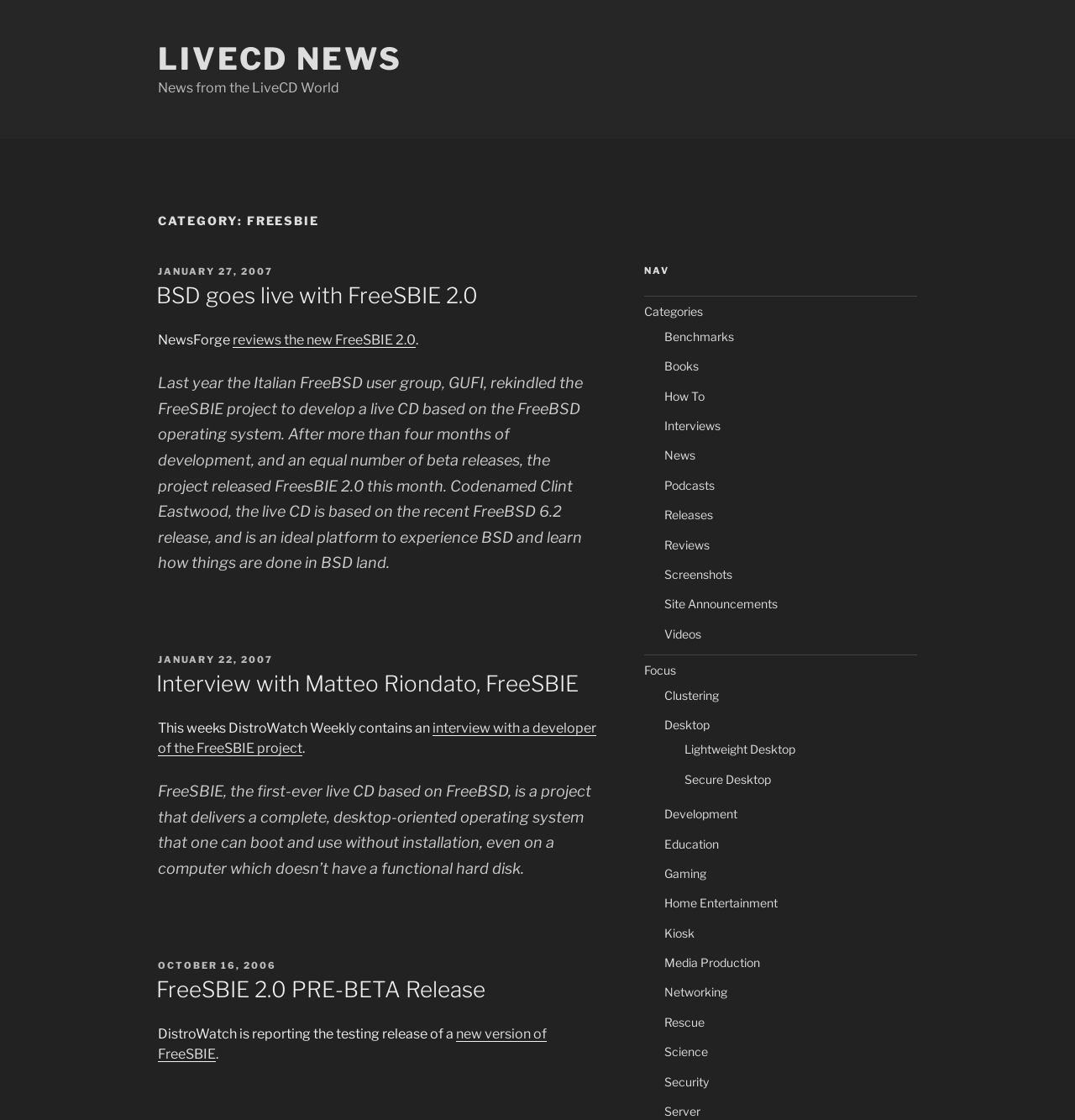Give the bounding box coordinates for the element described by: "Science".

[0.618, 0.933, 0.658, 0.945]